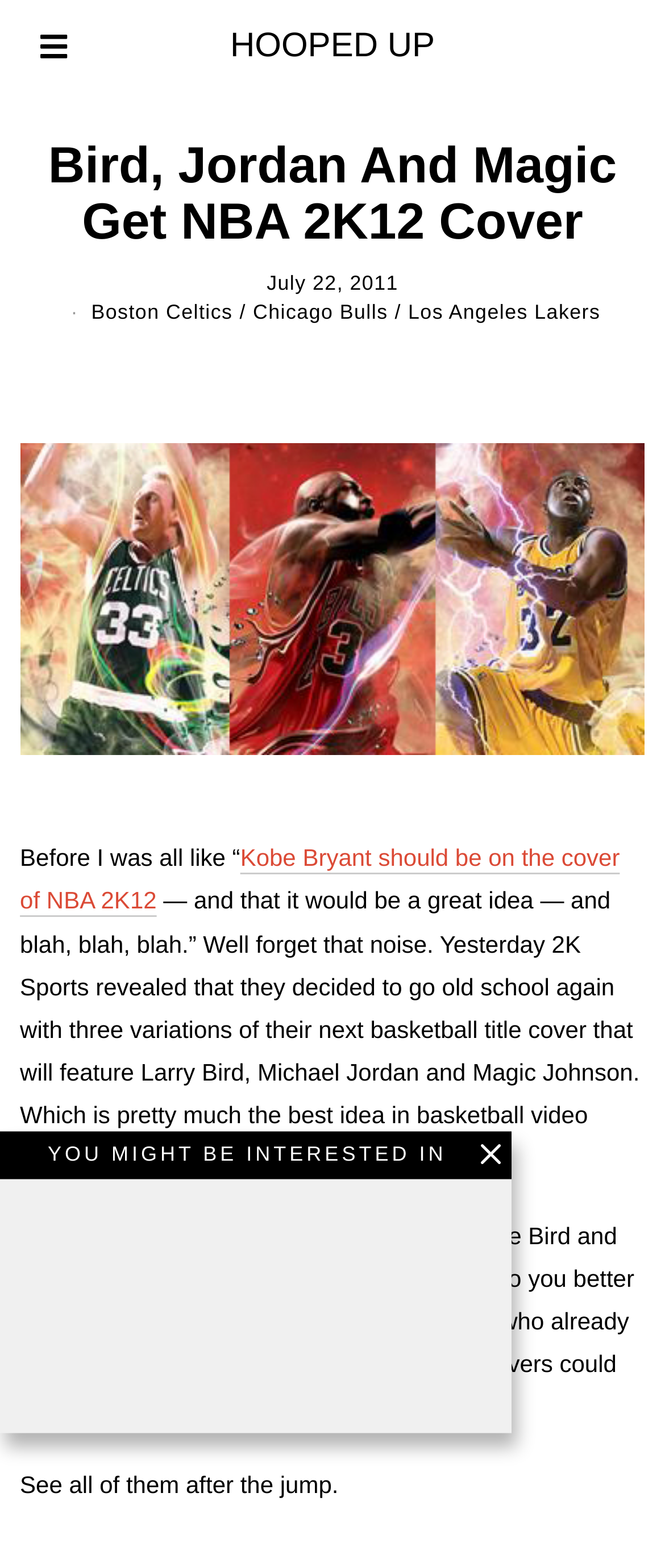Identify the main heading from the webpage and provide its text content.

Bird, Jordan And Magic Get NBA 2K12 Cover